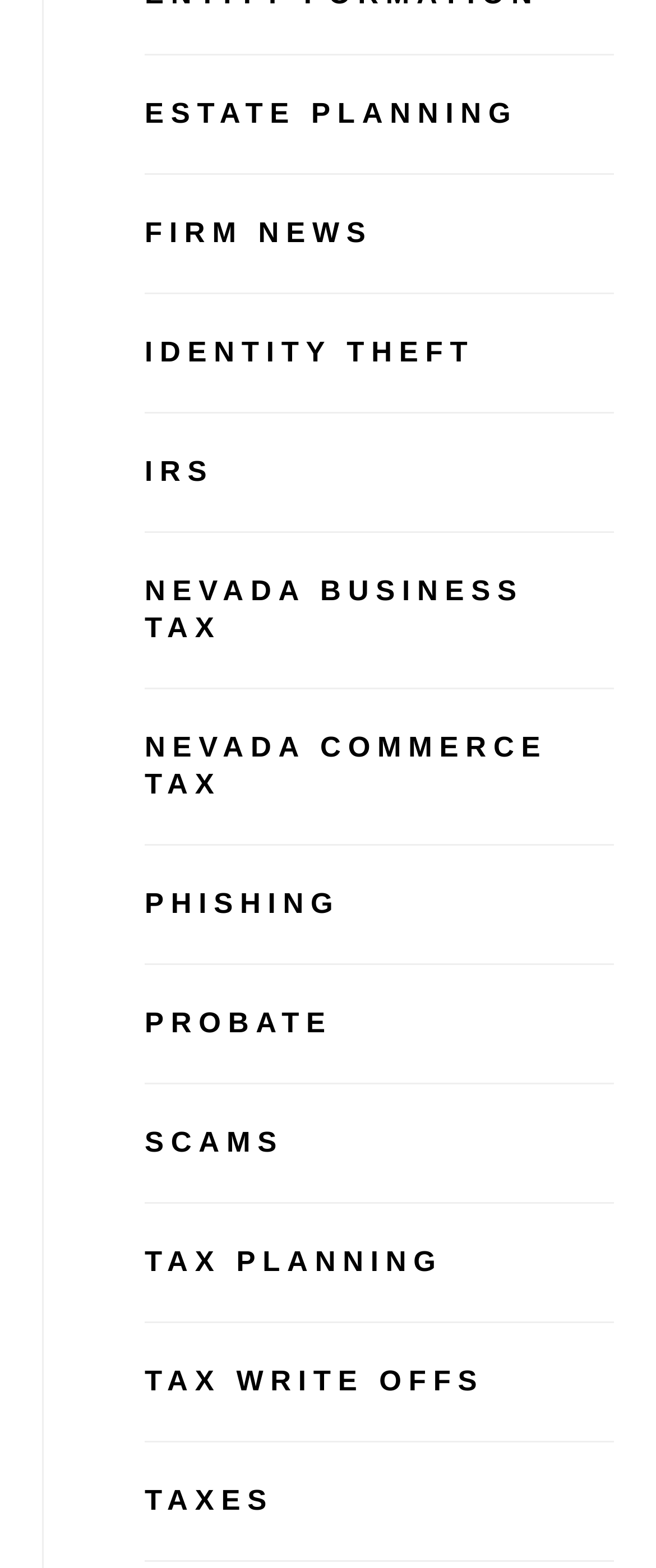Please determine the bounding box coordinates of the element to click in order to execute the following instruction: "Learn about IDENTITY THEFT". The coordinates should be four float numbers between 0 and 1, specified as [left, top, right, bottom].

[0.221, 0.188, 0.936, 0.264]